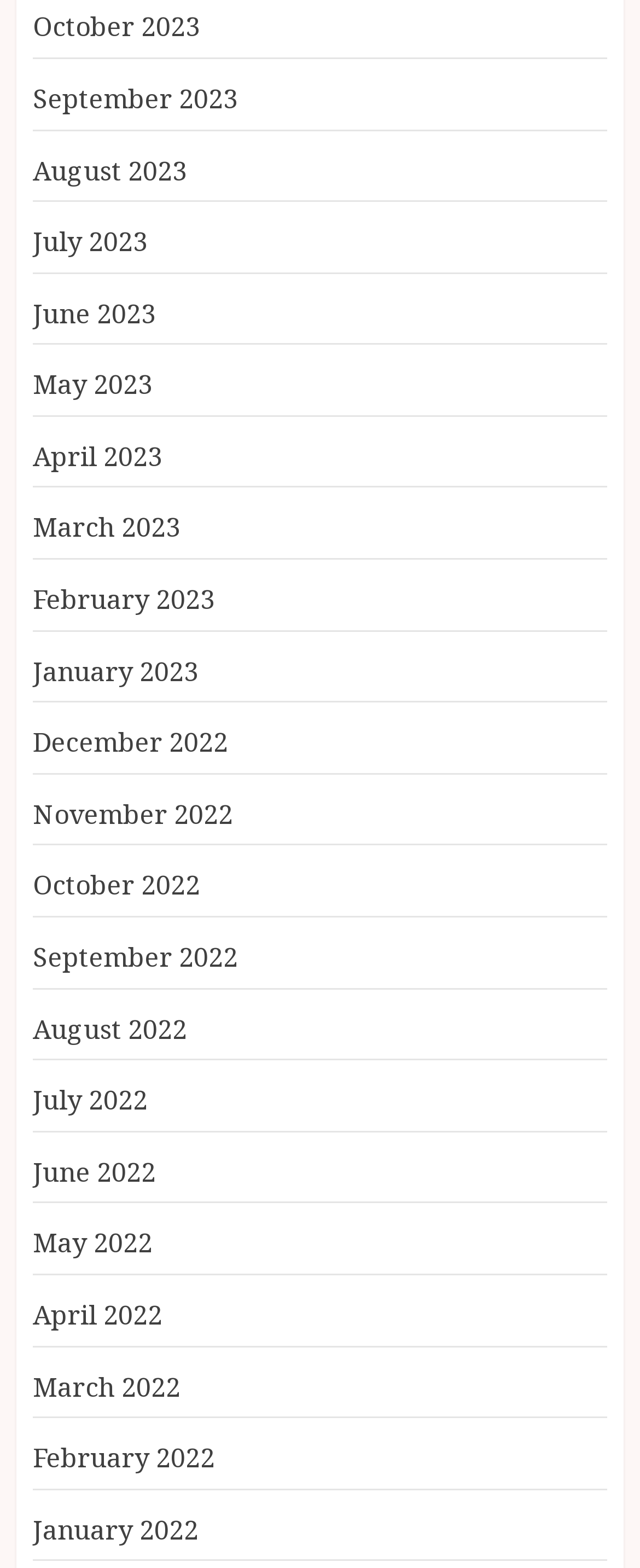Find the bounding box coordinates of the element I should click to carry out the following instruction: "Explore the EUROPE section".

None